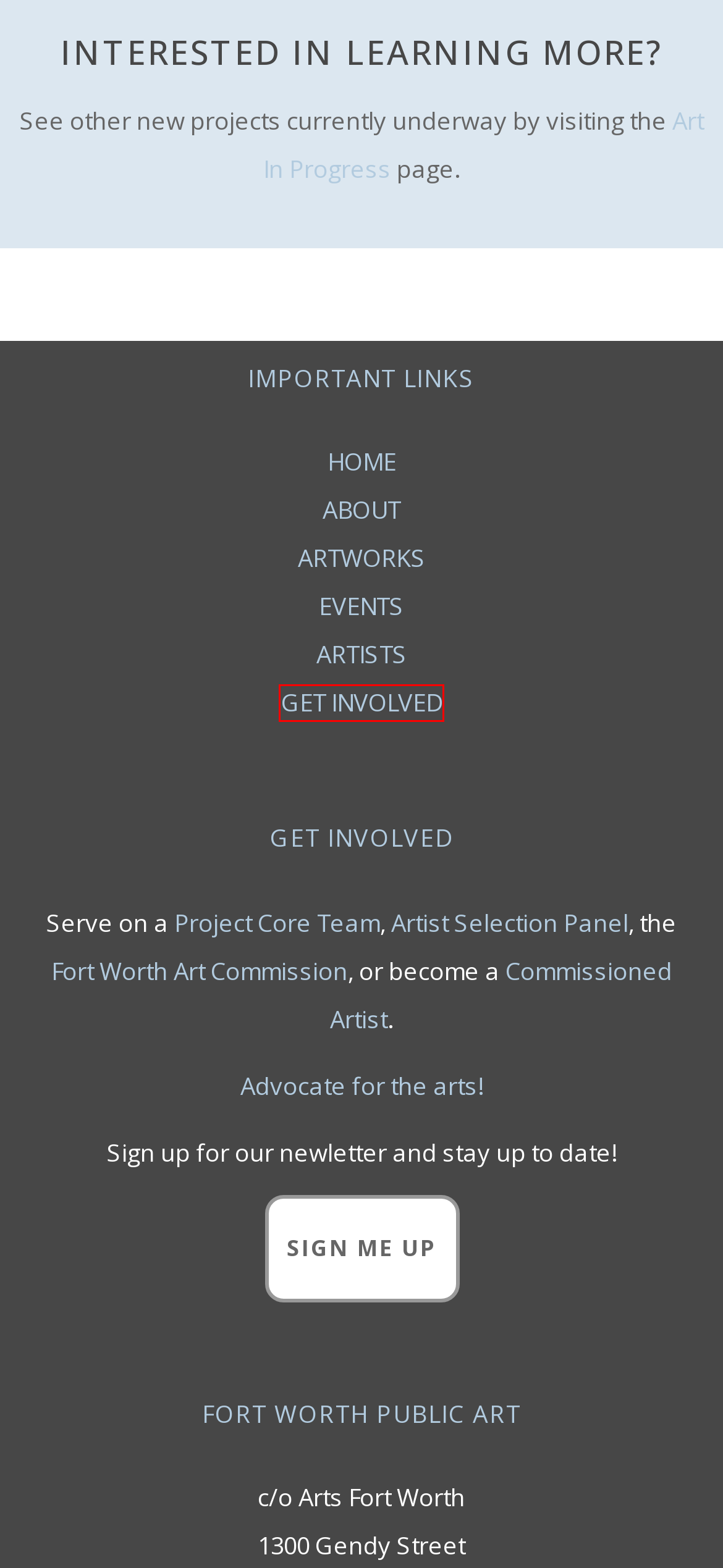You have been given a screenshot of a webpage, where a red bounding box surrounds a UI element. Identify the best matching webpage description for the page that loads after the element in the bounding box is clicked. Options include:
A. Fort Worth Public Art | About
B. Fort Worth Public Art | Get Involved
C. Advocacy | Texas Commission on the Arts
D. Fort Worth Public Art | Artworks
E. Fort Worth Public Art | Events
F. Fort Worth Public Art | Artists
G. Fort Worth Public Art | Fort Worth Art Commission
H. Fort Worth Public Art | Ways to Get Involved

B